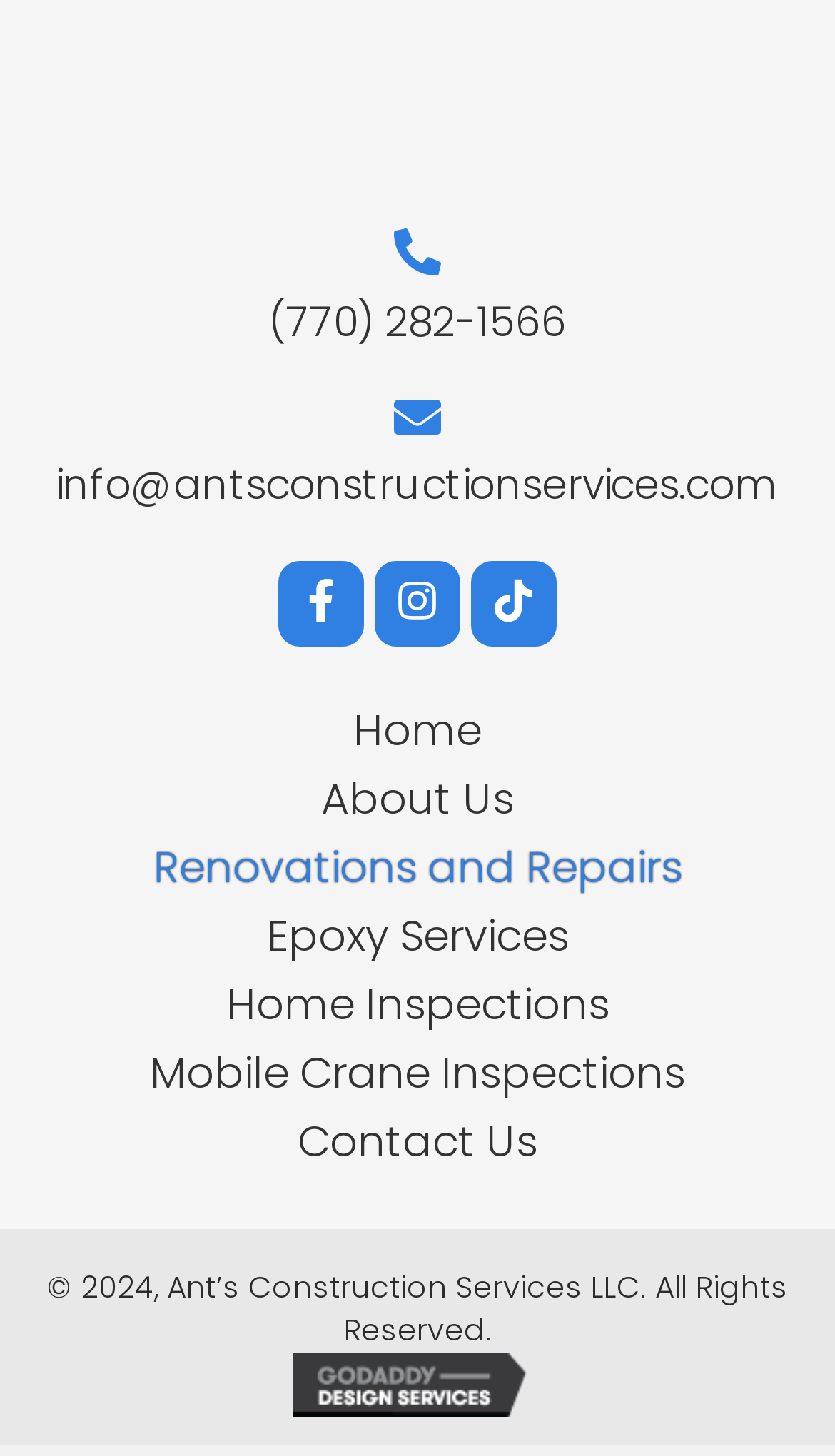Can you give a comprehensive explanation to the question given the content of the image?
What is the phone number to contact Ant's Construction Services?

The phone number can be found on the top section of the webpage, which is a link element with the text '(770) 282-1566'.